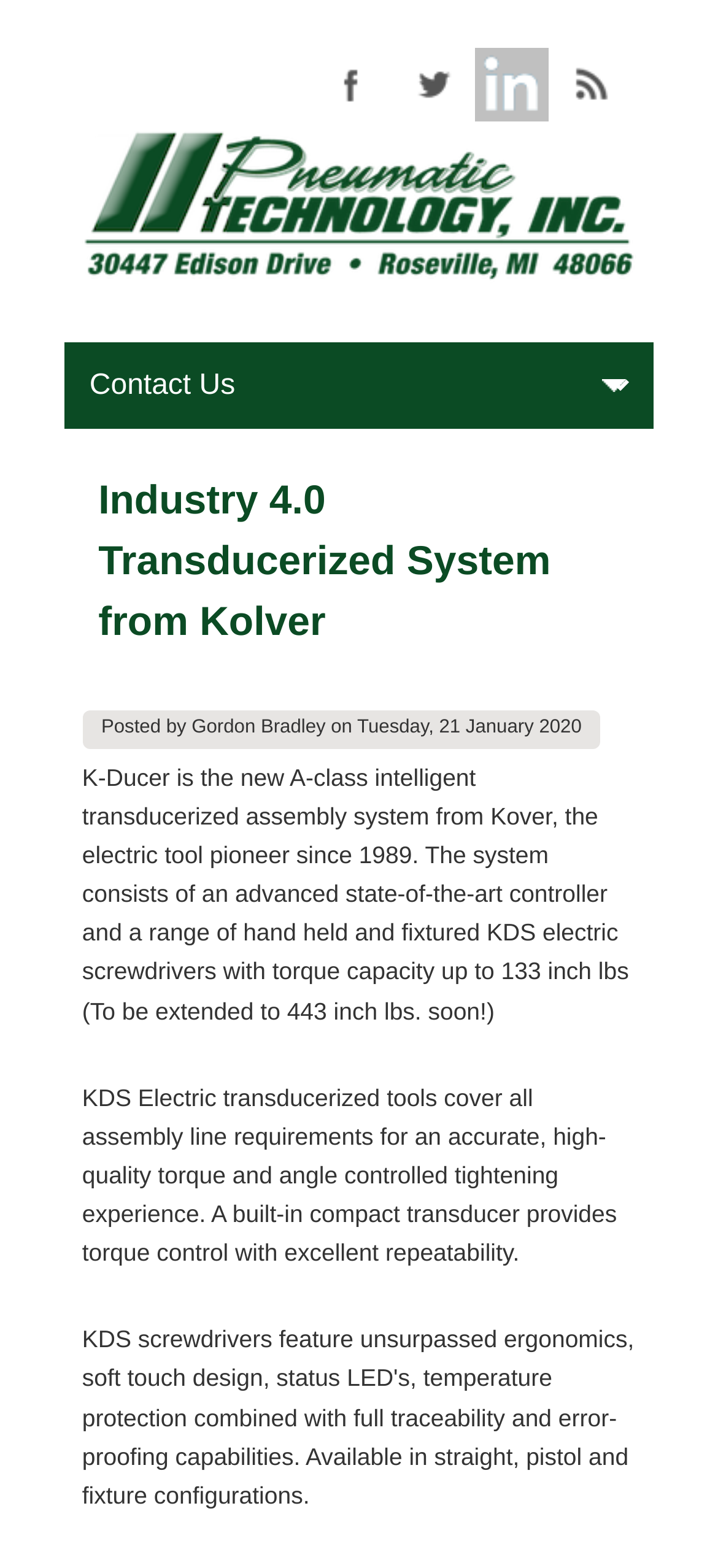Provide a one-word or brief phrase answer to the question:
Who posted the article?

Gordon Bradley